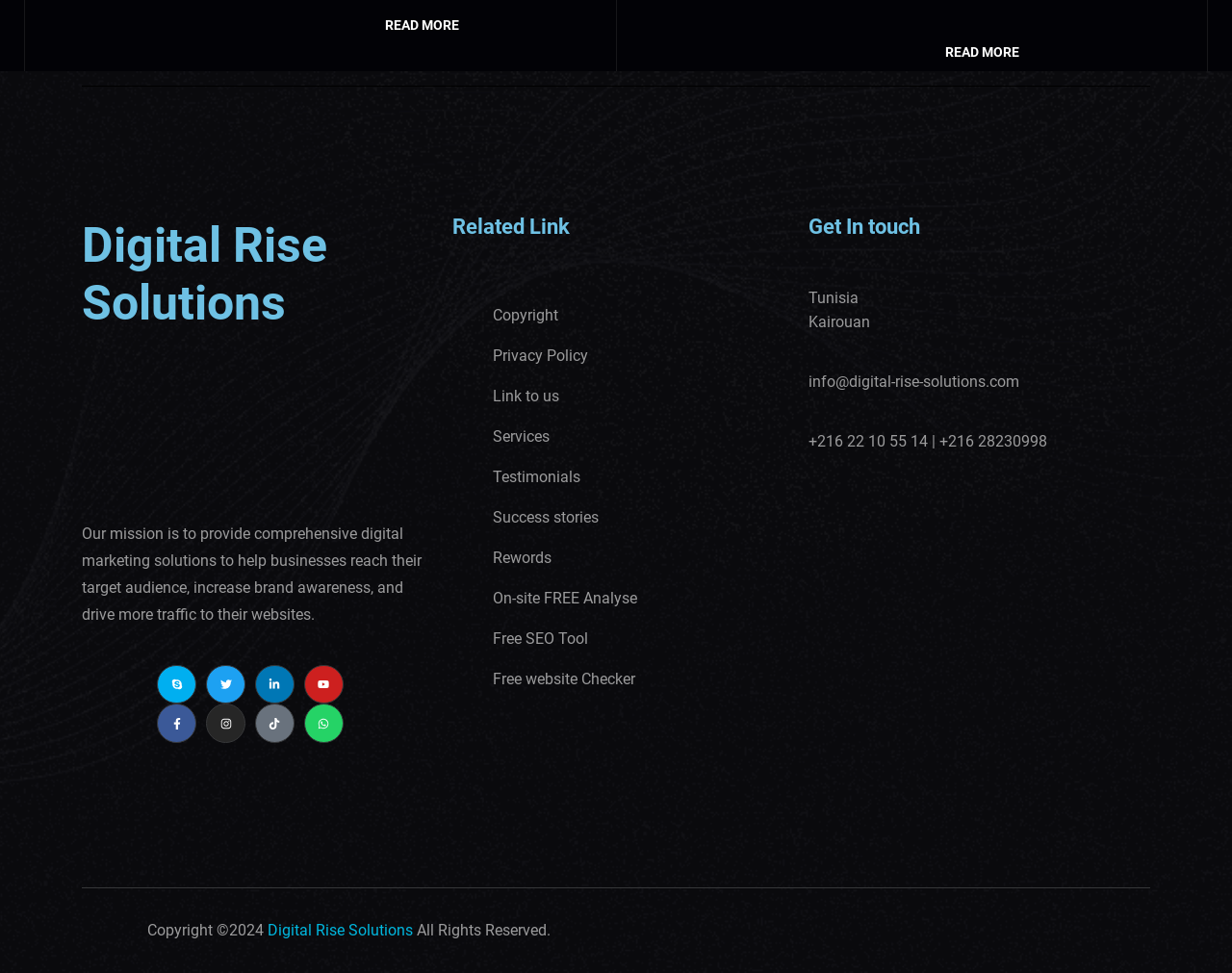What is the company name?
Please look at the screenshot and answer using one word or phrase.

Digital Rise Solutions